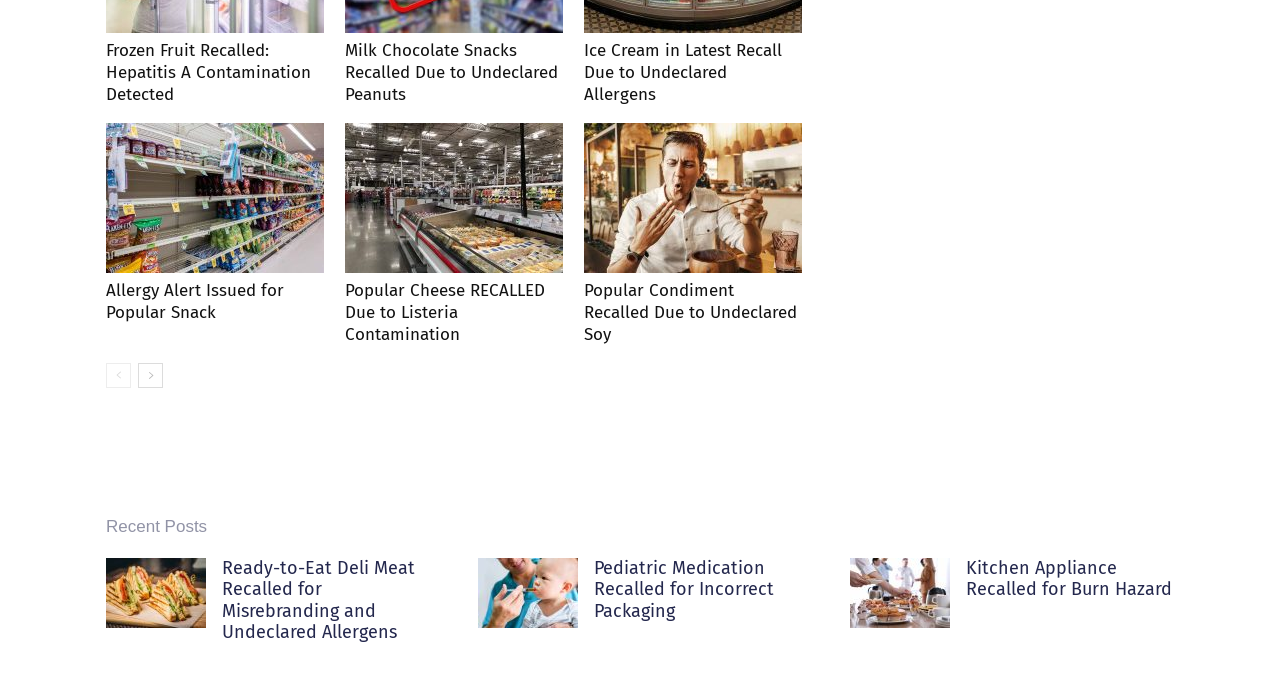Please locate the bounding box coordinates of the element that needs to be clicked to achieve the following instruction: "Click the 'SUBSCRIBE' button". The coordinates should be four float numbers between 0 and 1, i.e., [left, top, right, bottom].

None